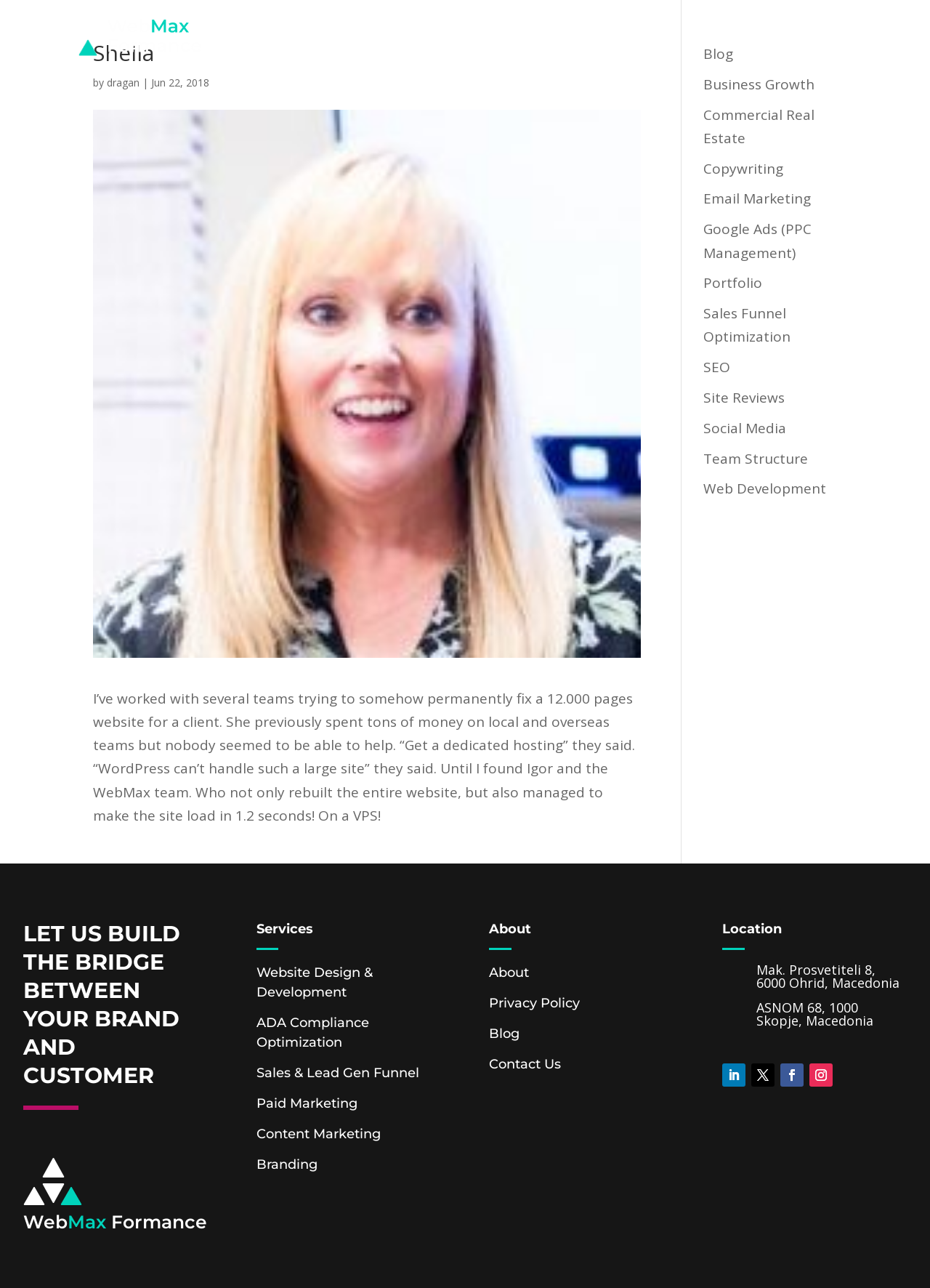What is the logo of the website?
Please utilize the information in the image to give a detailed response to the question.

The logo of the website is located at the top left corner of the webpage, and it is an image with the text 'WebMax' written on it.